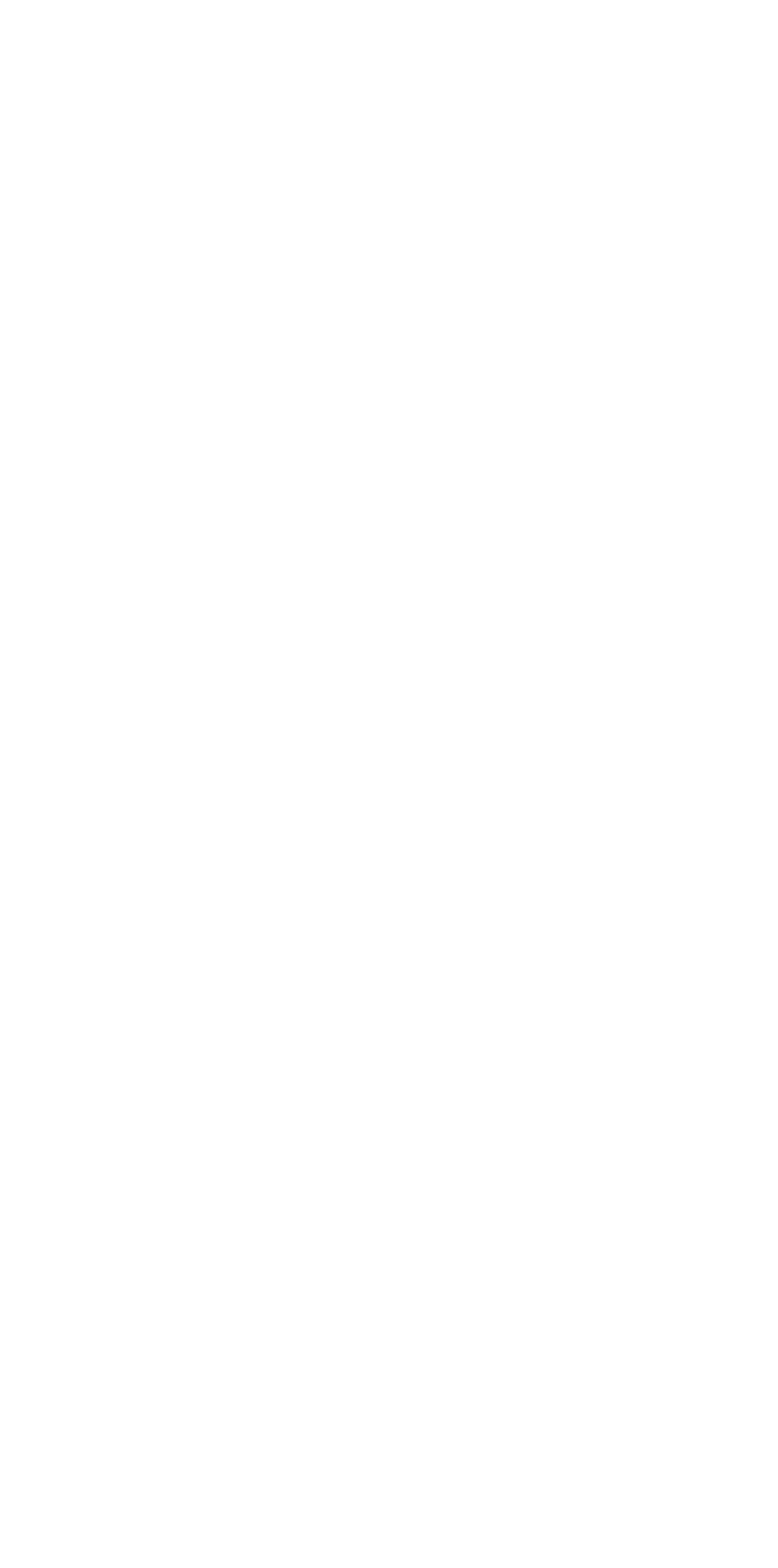Give a succinct answer to this question in a single word or phrase: 
What is the purpose of the weight value for each source?

Affects constraint rotation